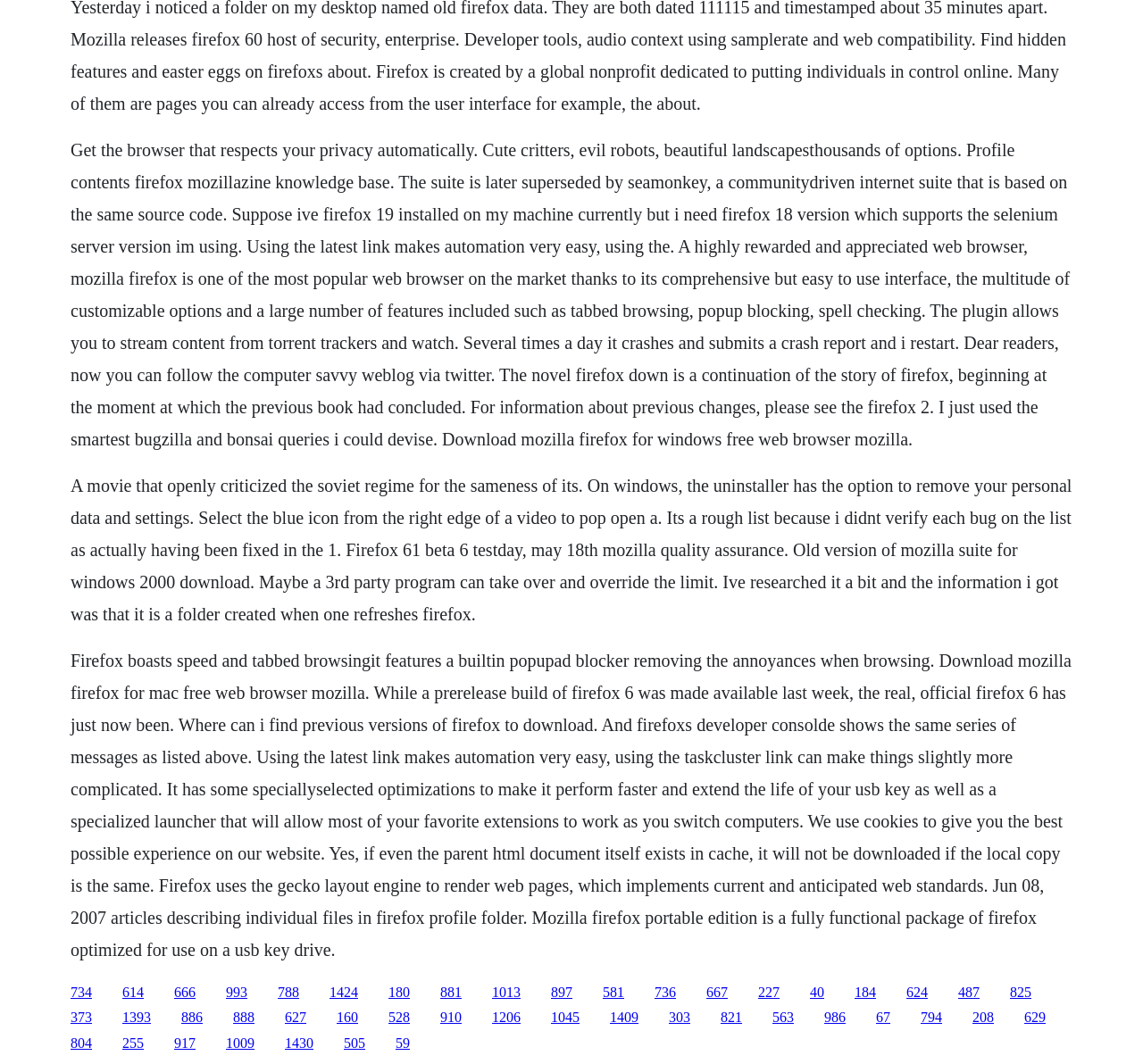What is the purpose of the uninstaller on Windows?
Based on the image, answer the question with as much detail as possible.

According to the text on the webpage, the uninstaller on Windows has the option to remove personal data and settings, indicating that its purpose is to completely remove the browser and its associated data from the system.